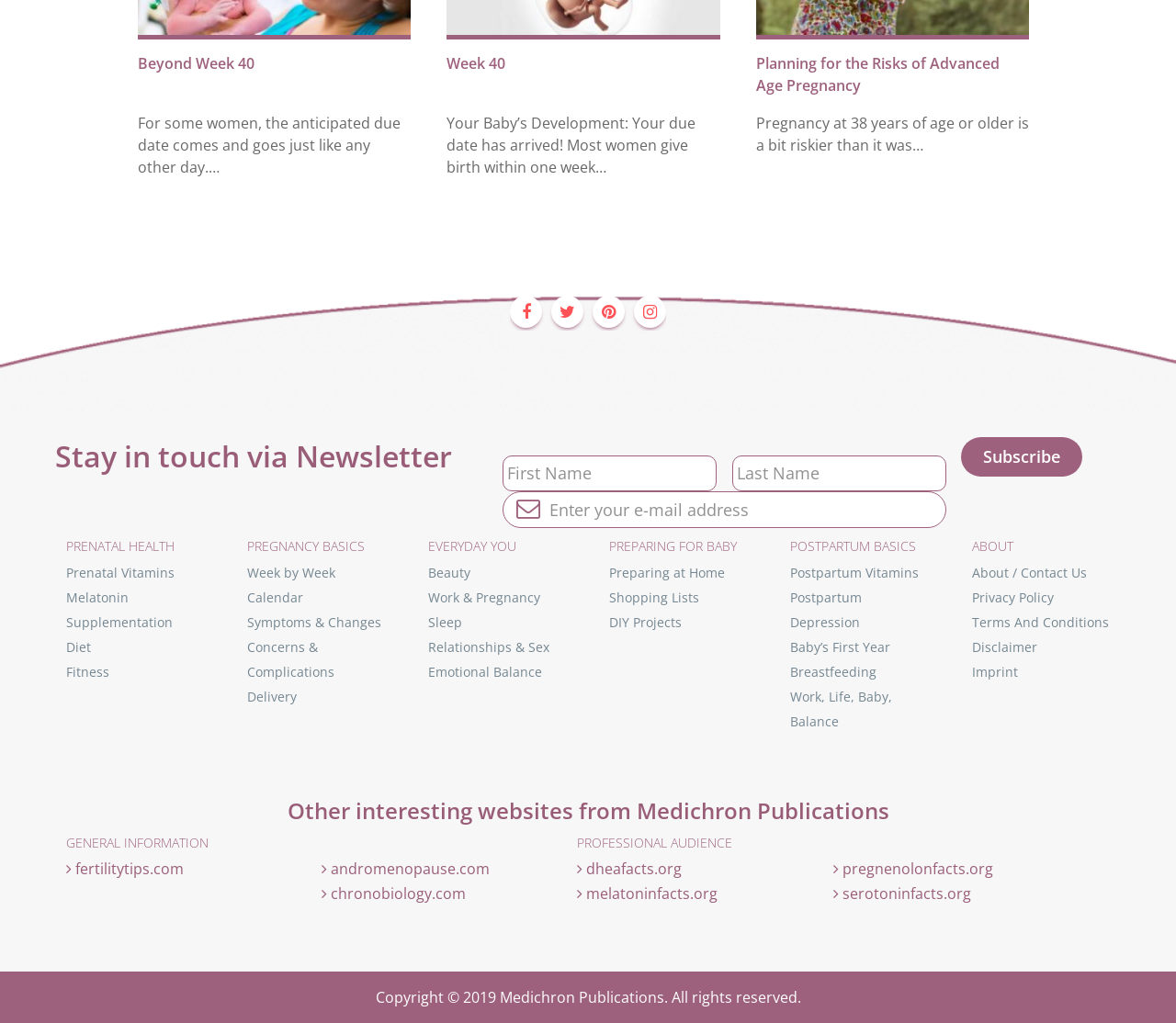Indicate the bounding box coordinates of the element that must be clicked to execute the instruction: "Check the copyright information". The coordinates should be given as four float numbers between 0 and 1, i.e., [left, top, right, bottom].

[0.319, 0.965, 0.681, 0.985]